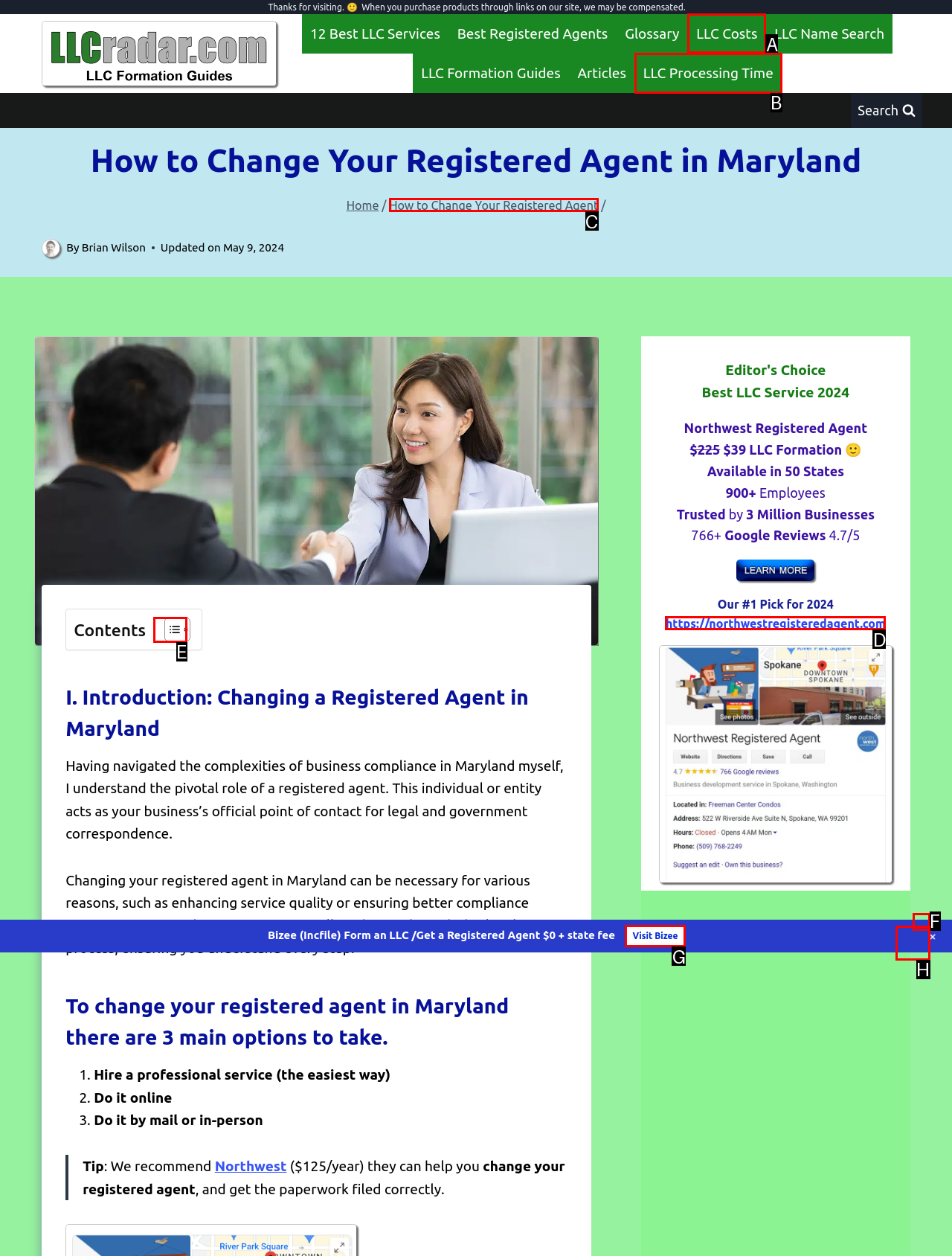Given the element description: LLC Processing Time
Pick the letter of the correct option from the list.

B